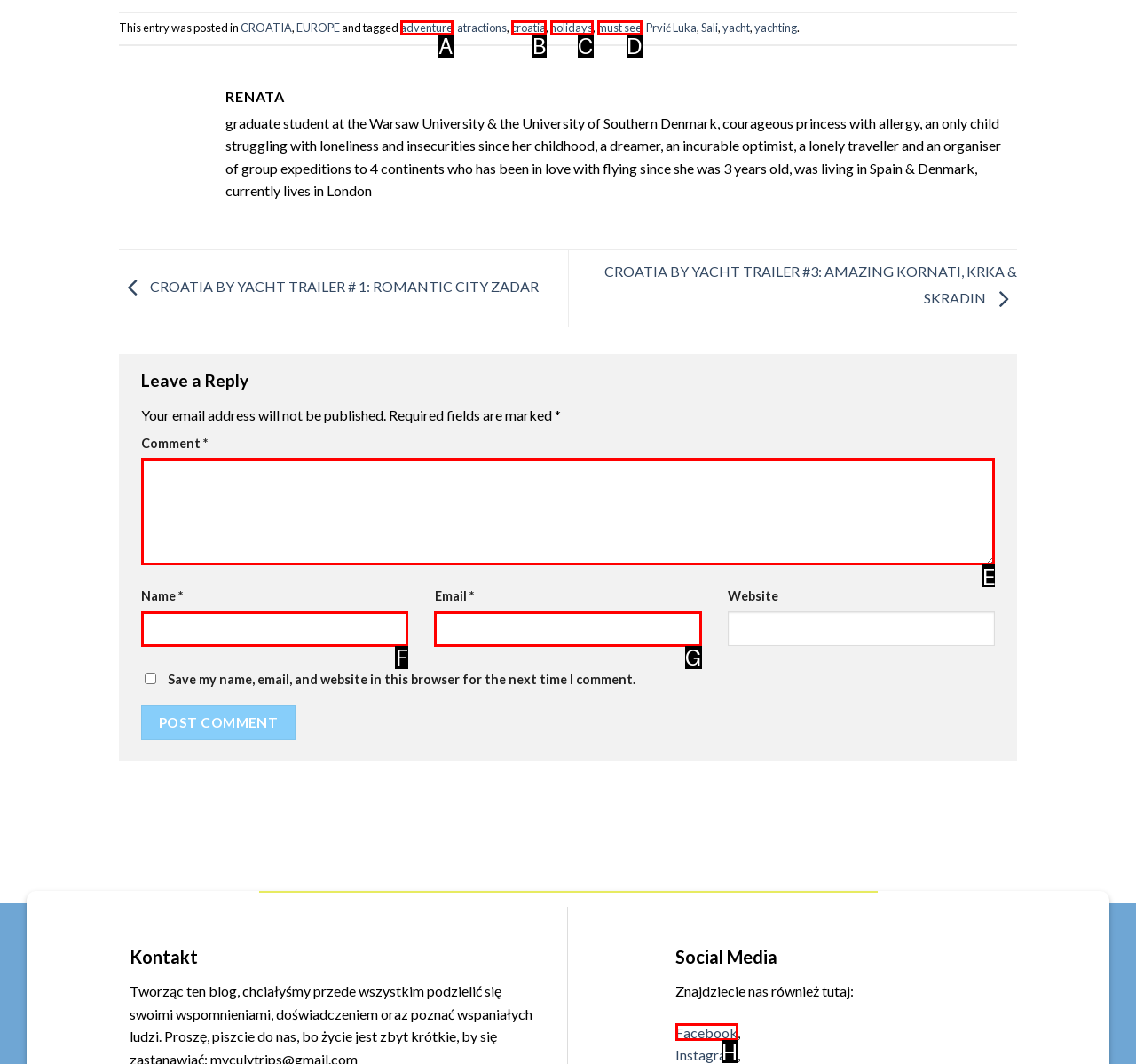Please determine which option aligns with the description: parent_node: Email * aria-describedby="email-notes" name="email". Respond with the option’s letter directly from the available choices.

G